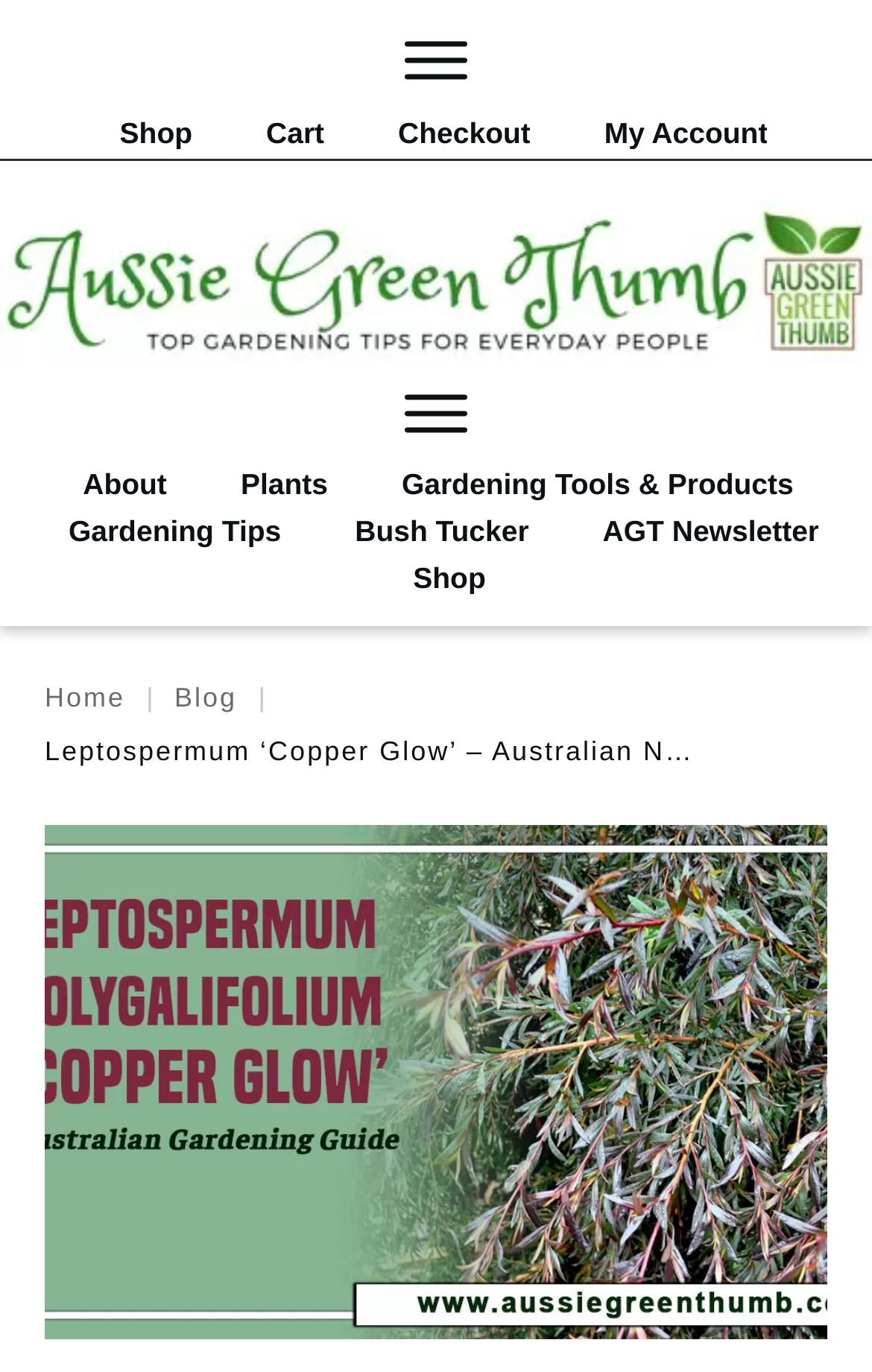Please mark the bounding box coordinates of the area that should be clicked to carry out the instruction: "Click on the 'Shop' link".

[0.137, 0.084, 0.221, 0.112]